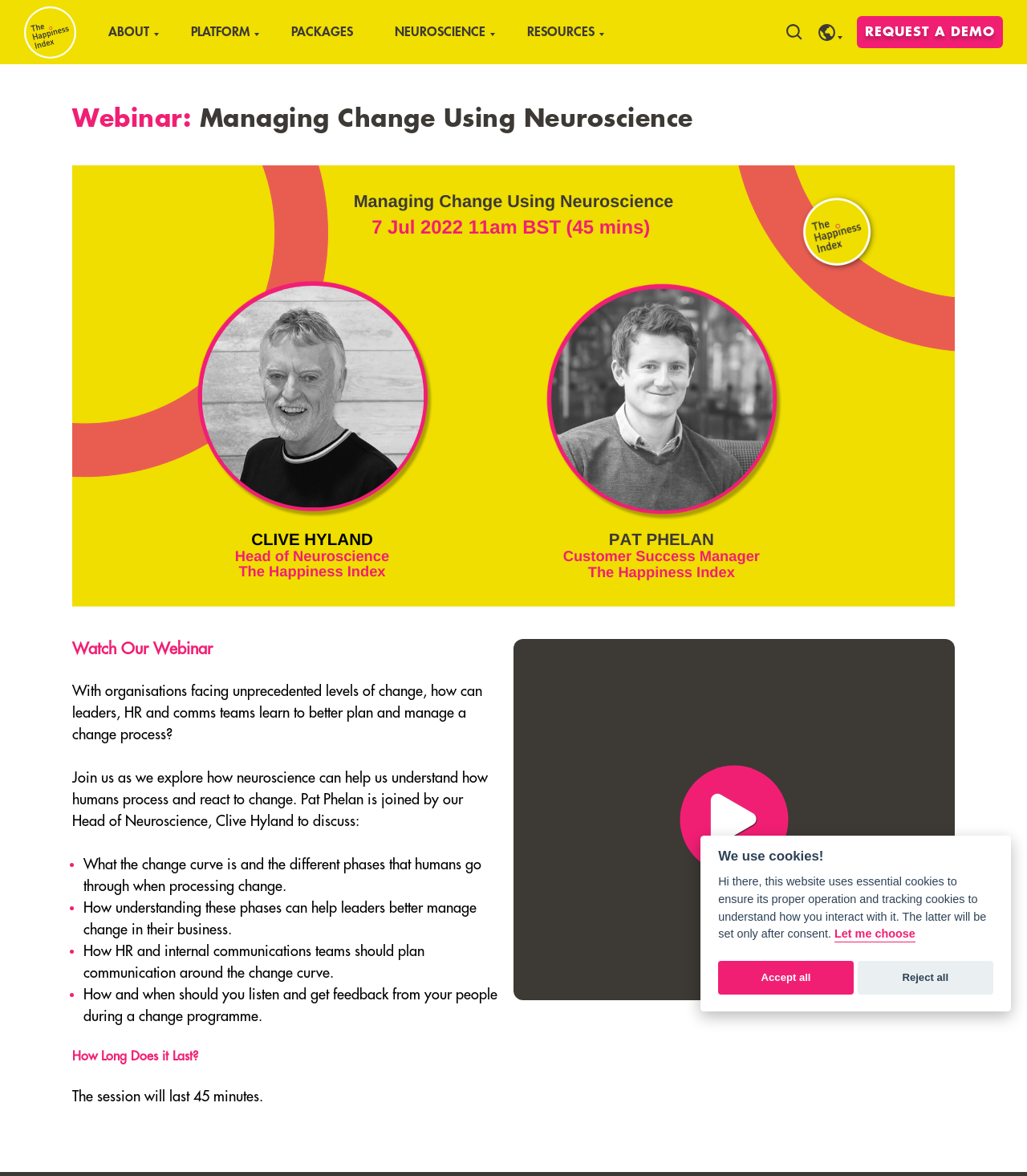Identify the bounding box for the UI element specified in this description: "Reject all". The coordinates must be four float numbers between 0 and 1, formatted as [left, top, right, bottom].

[0.835, 0.817, 0.967, 0.846]